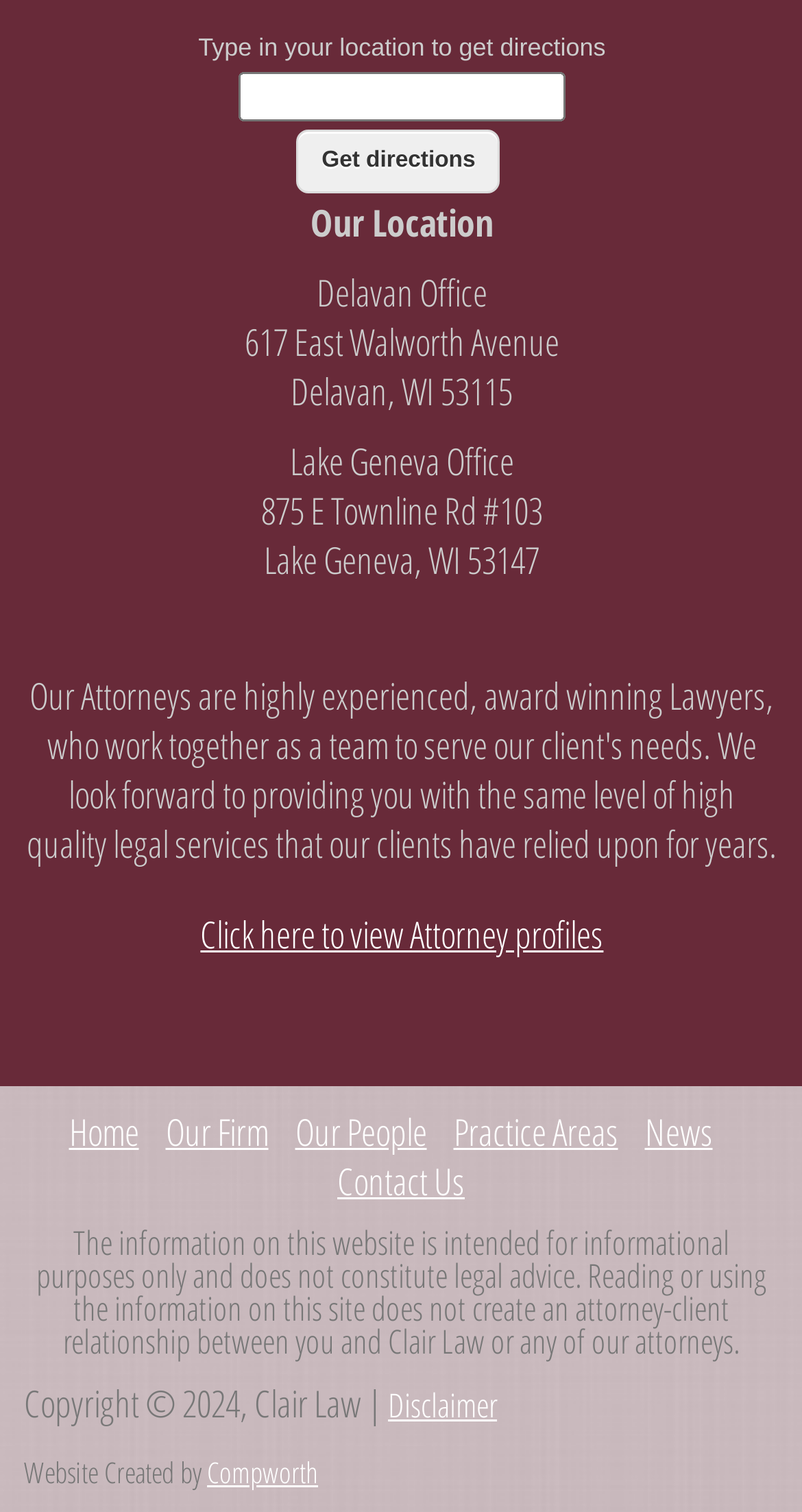Highlight the bounding box coordinates of the element you need to click to perform the following instruction: "Enter location to get directions."

[0.297, 0.048, 0.705, 0.081]